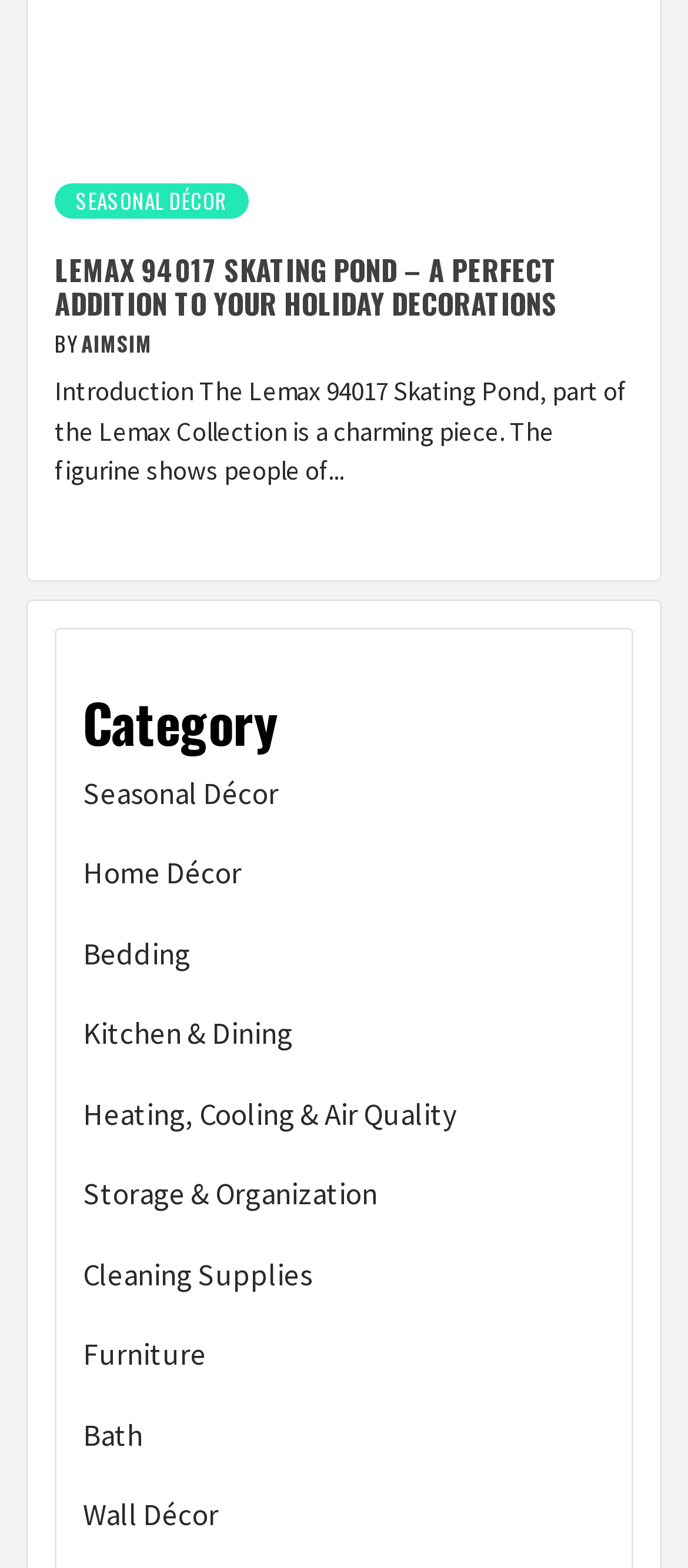Kindly determine the bounding box coordinates for the clickable area to achieve the given instruction: "Explore Home Décor products".

[0.121, 0.543, 0.879, 0.583]